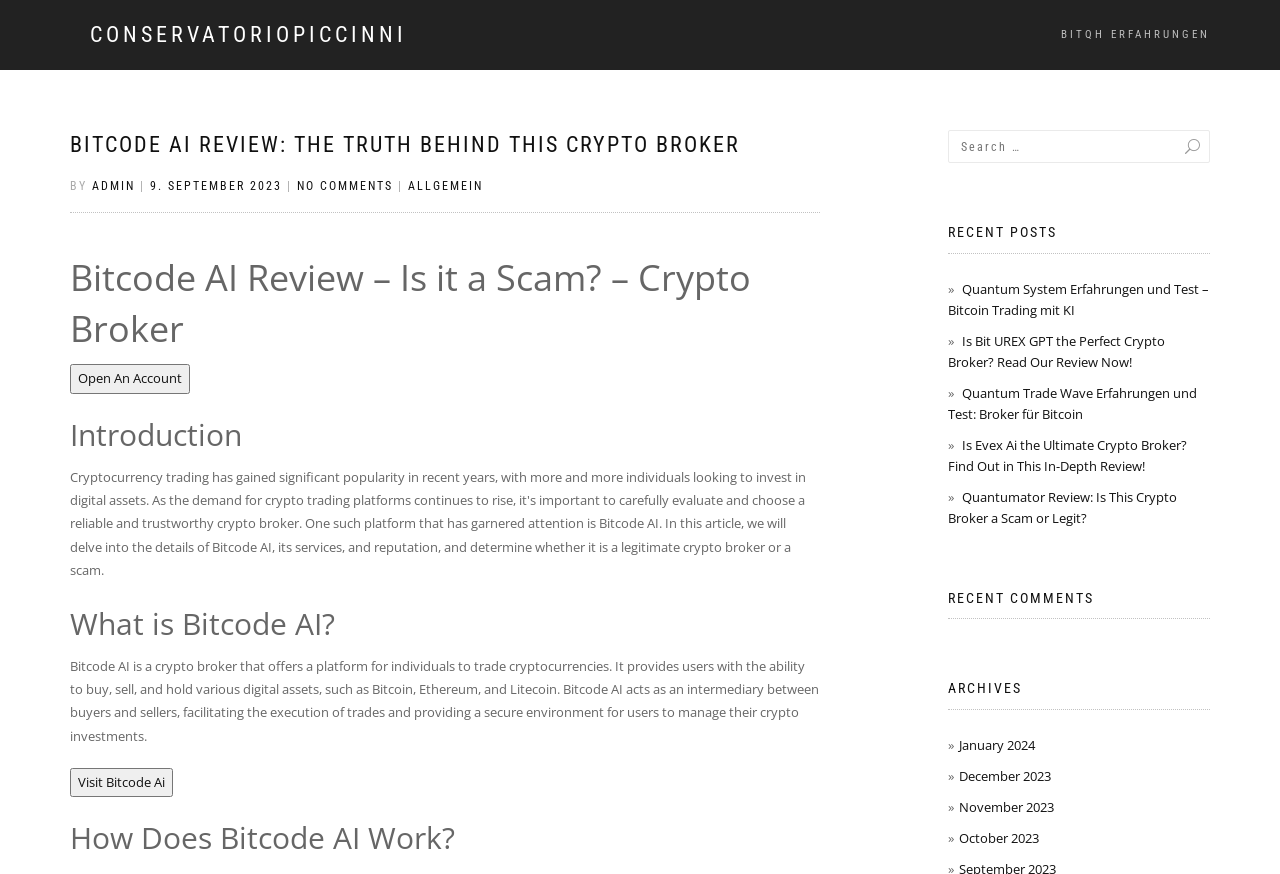How many recent posts are listed?
Offer a detailed and full explanation in response to the question.

The webpage lists recent posts under the heading 'RECENT POSTS', and there are four links listed below this heading.